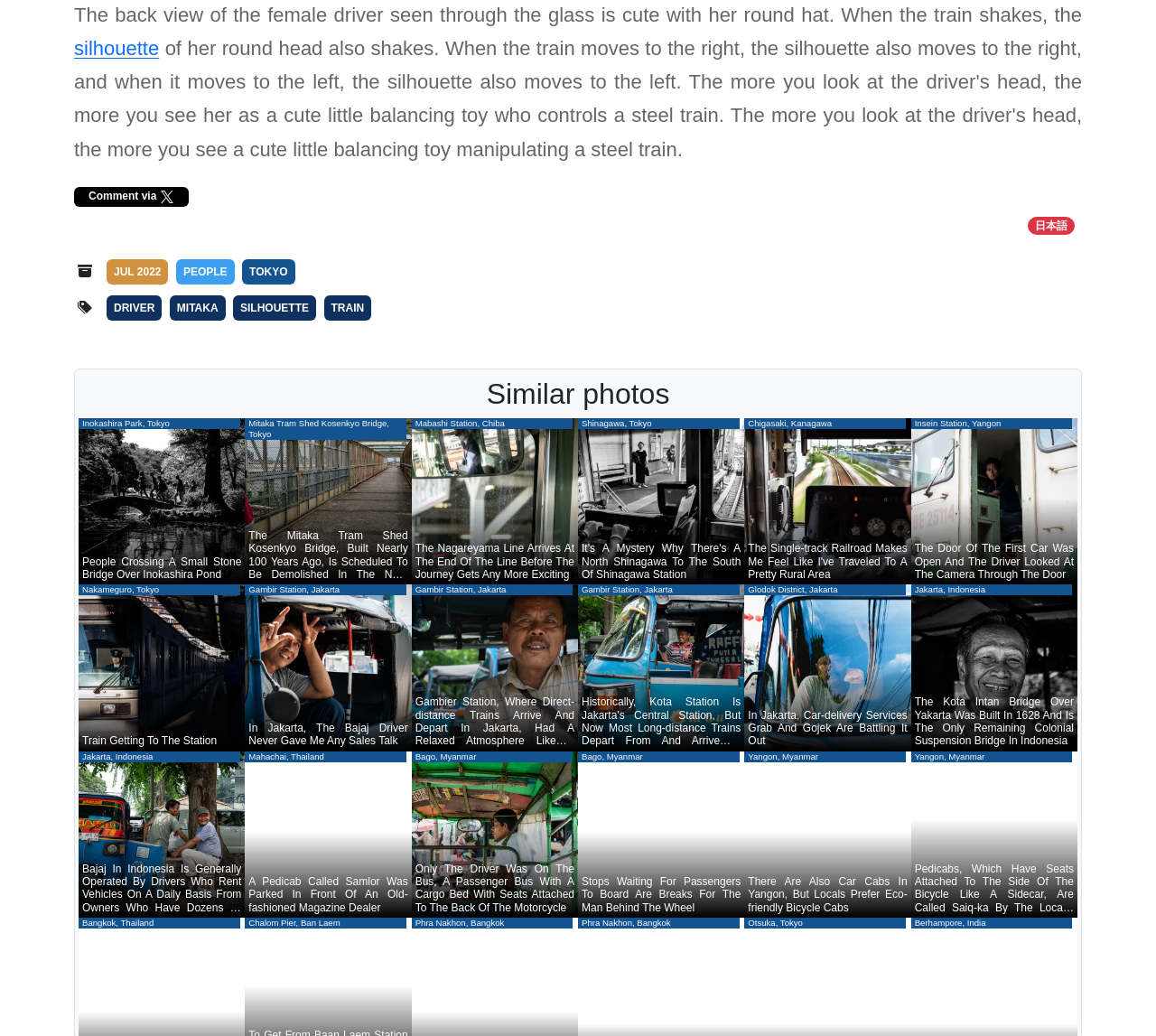Given the element description "TOKYO", identify the bounding box of the corresponding UI element.

[0.209, 0.25, 0.255, 0.274]